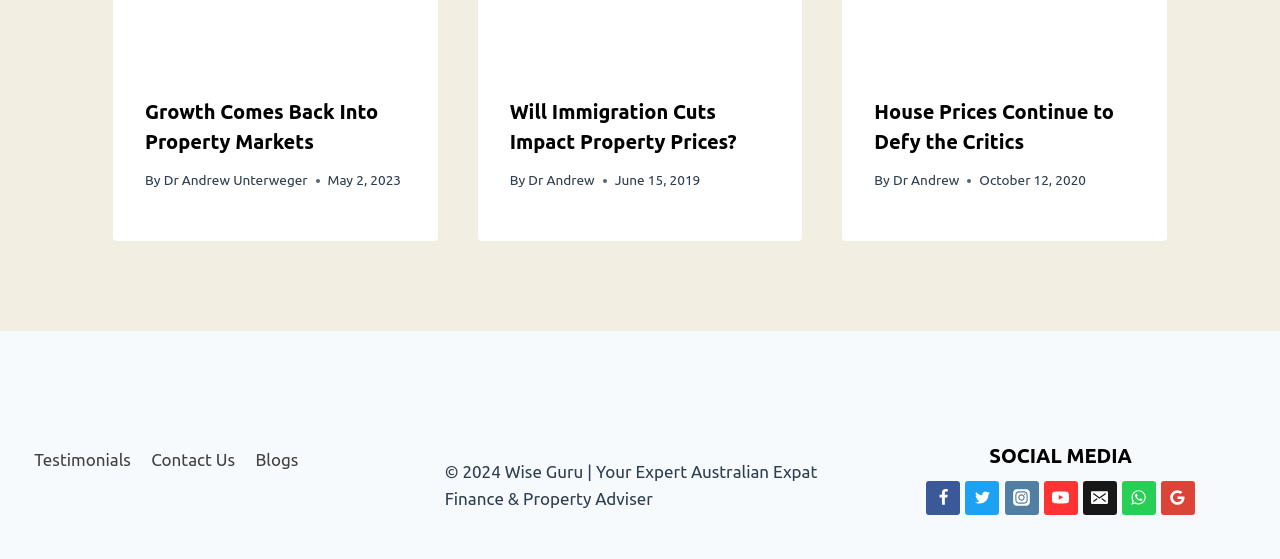Identify the bounding box for the UI element described as: "aria-label="Twitter"". Ensure the coordinates are four float numbers between 0 and 1, formatted as [left, top, right, bottom].

[0.754, 0.86, 0.781, 0.921]